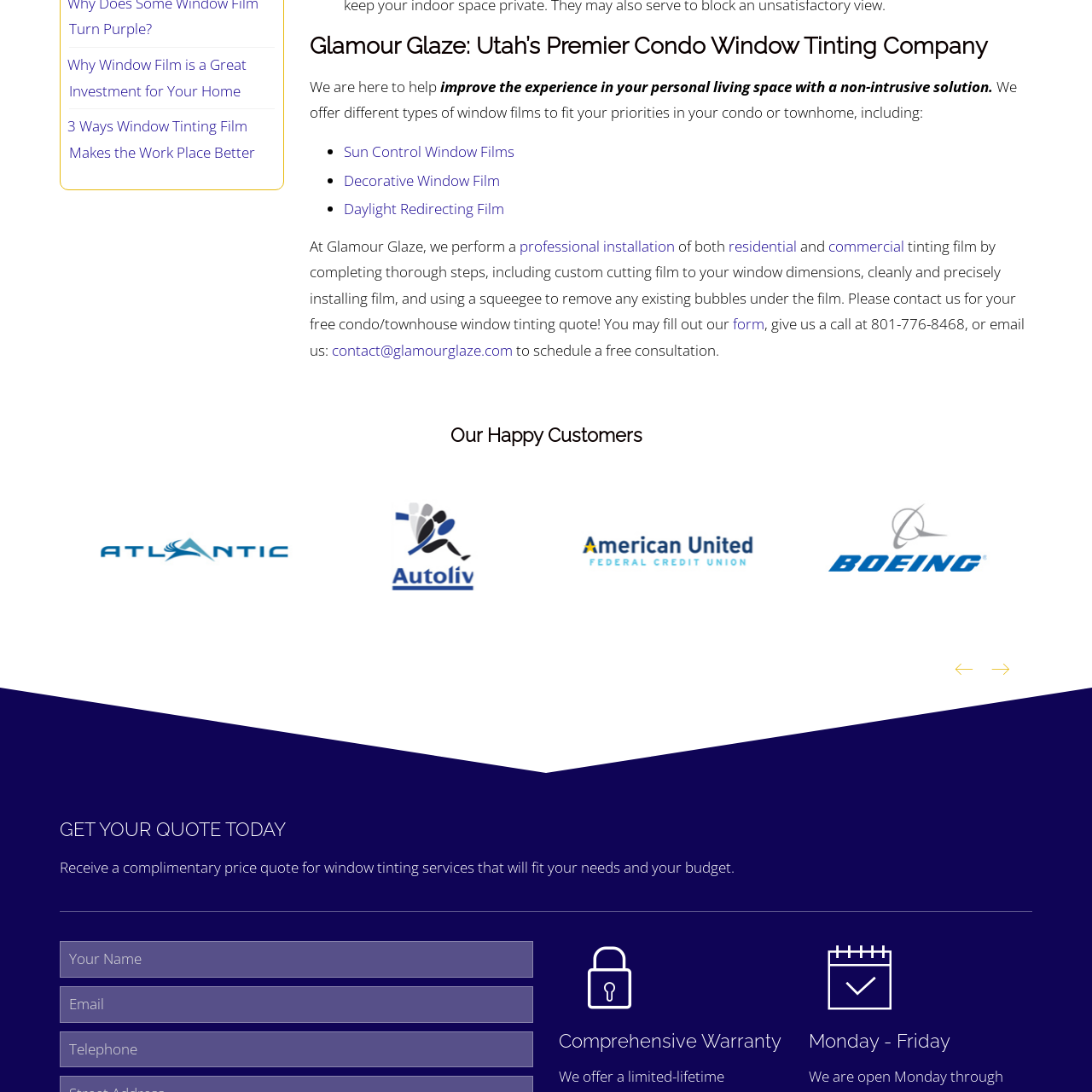What type of needs does Glamour Glaze cater to?  
Observe the image highlighted by the red bounding box and supply a detailed response derived from the visual information in the image.

The caption states that Glamour Glaze's services cater to both residential and commercial needs, providing non-intrusive solutions for various types of clients.